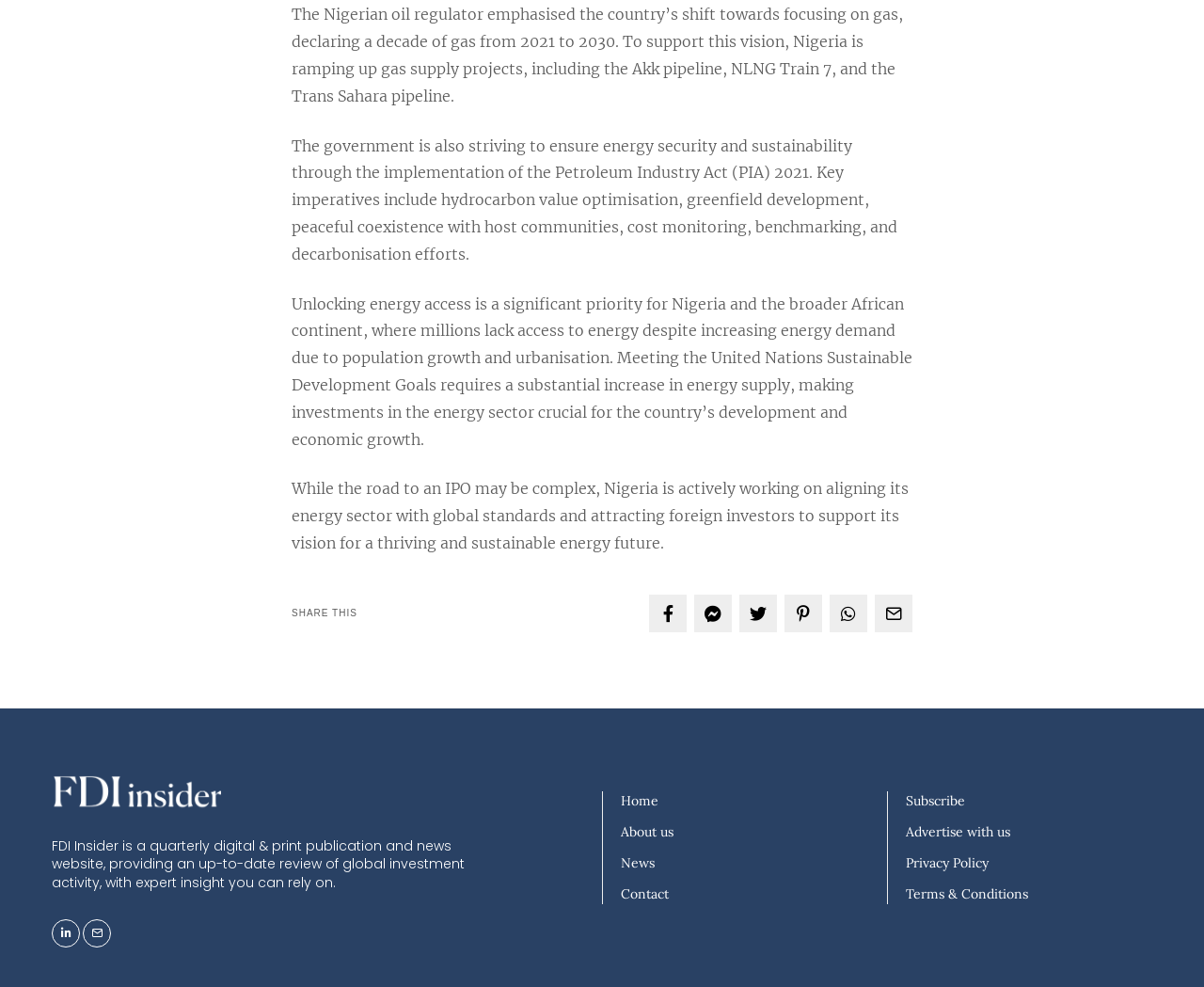Give the bounding box coordinates for the element described by: "Facebook".

[0.539, 0.602, 0.57, 0.64]